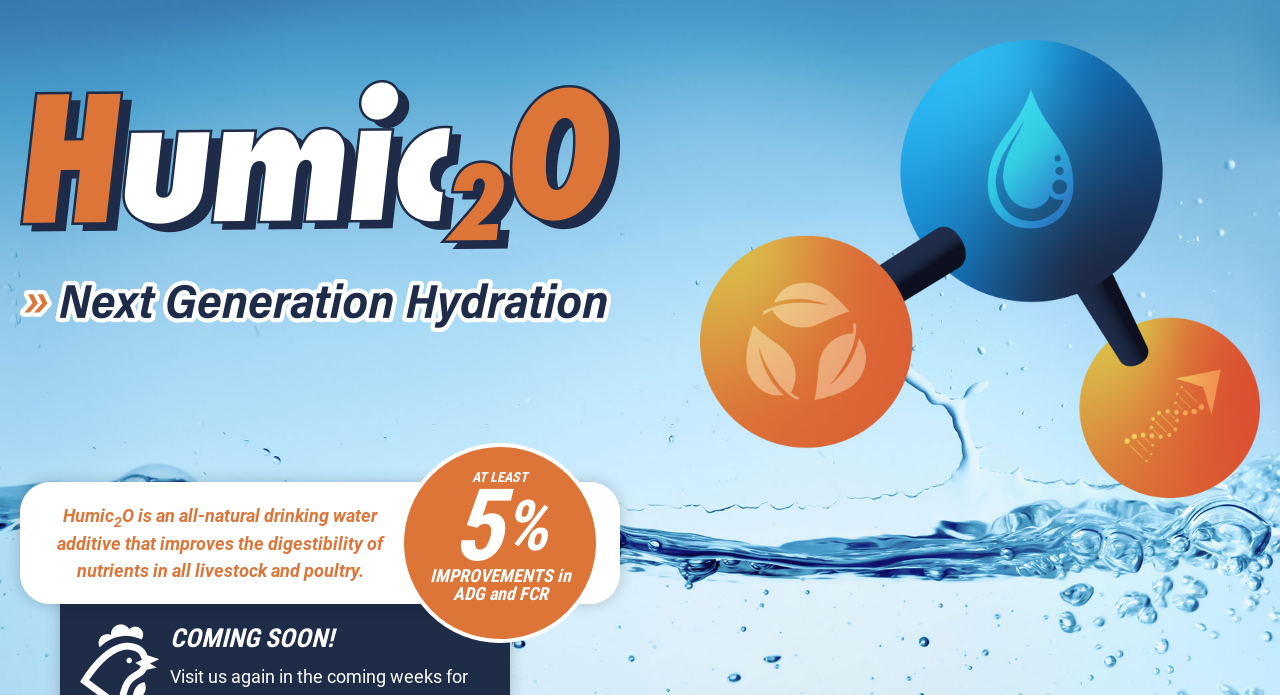What is coming soon?
Can you provide a detailed and comprehensive answer to the question?

The webpage has a heading element 'COMING SOON!' but does not provide further information on what is coming soon.